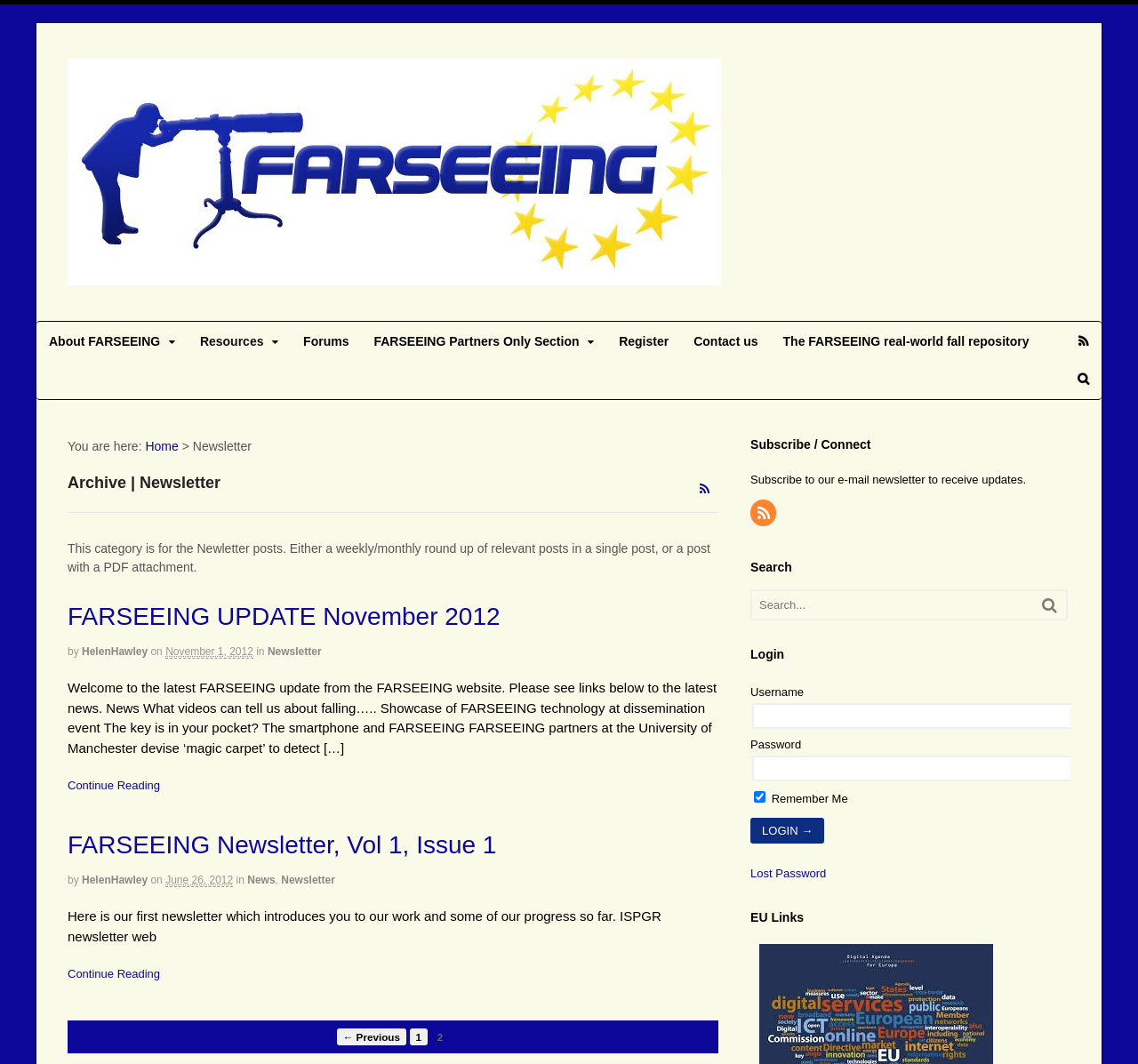Generate an in-depth caption that captures all aspects of the webpage.

The webpage is a newsletter archive for FARSEEING, featuring a collection of newsletter posts. At the top, there is a logo and a navigation menu with links to various sections, including "About FARSEEING", "Resources", "Forums", and "Register". Below the navigation menu, there is a breadcrumb trail indicating the current location, "Home > Newsletter".

The main content area is divided into multiple sections, each containing a newsletter post. Each post includes a title, author, date, and a brief summary or excerpt. The posts are arranged in a vertical list, with the most recent post at the top.

To the right of the main content area, there is a sidebar with several sections. The top section is labeled "Subscribe / Connect" and includes a brief description and a link to subscribe to the newsletter. Below this, there is a "Search" section with a search box and a button. Further down, there is a "Login" section with fields for username and password, as well as a "Remember Me" checkbox and a "Login" button.

At the very bottom of the page, there are links to navigate to previous pages of newsletter posts, as well as a section labeled "EU Links".